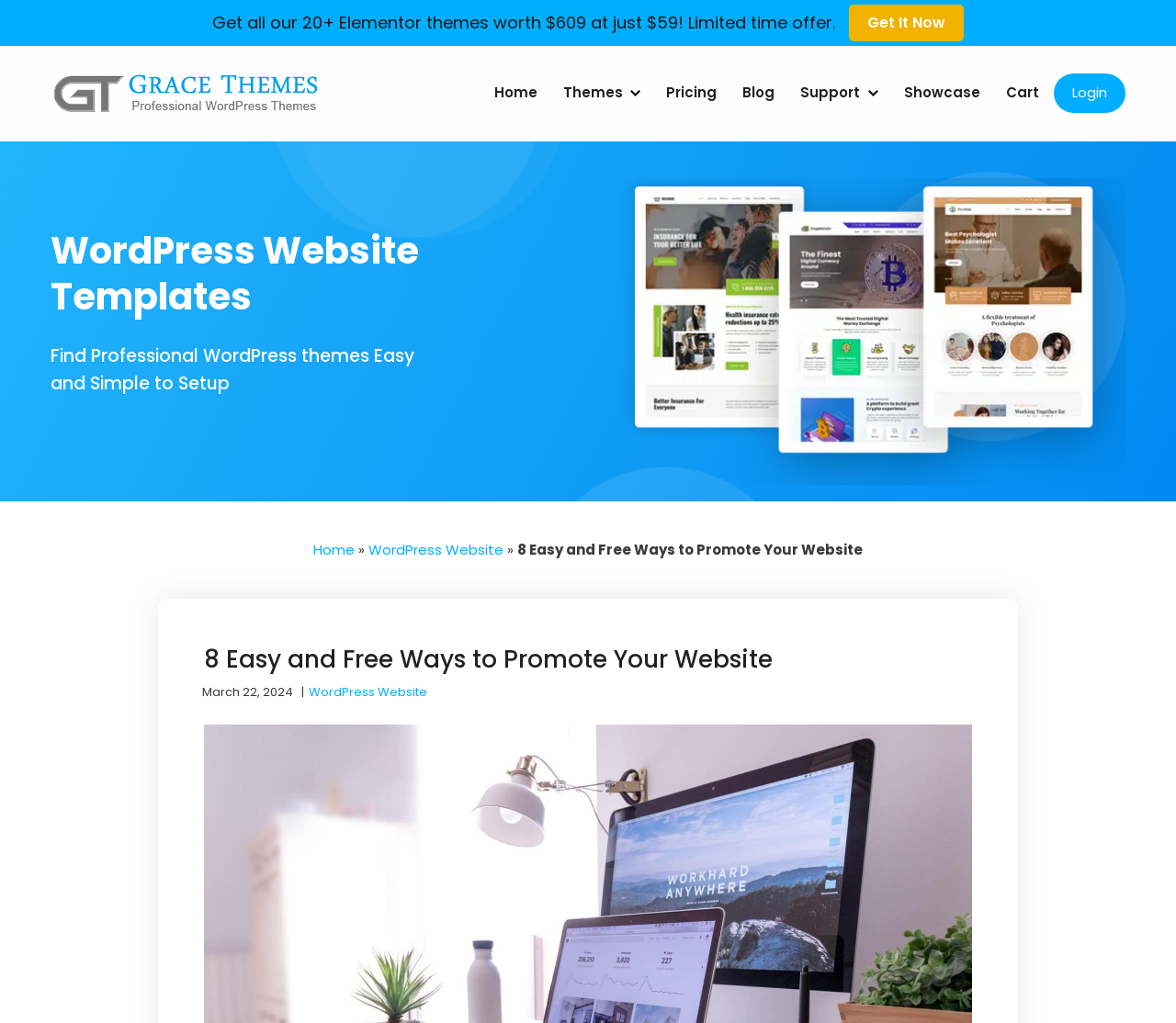Locate the bounding box coordinates of the area to click to fulfill this instruction: "Visit 'Professional WordPress themes'". The bounding box should be presented as four float numbers between 0 and 1, in the order [left, top, right, bottom].

[0.043, 0.067, 0.274, 0.129]